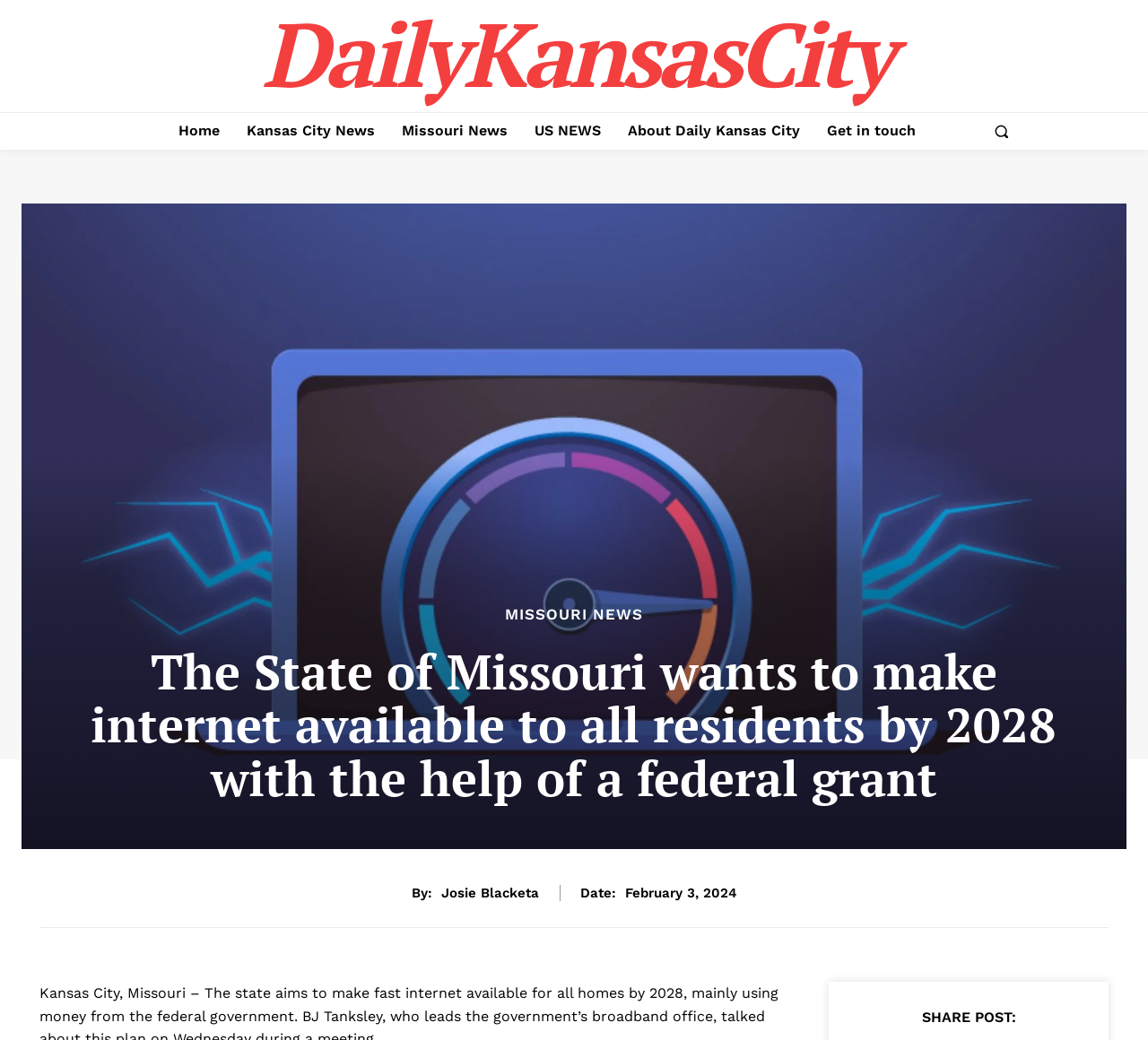Please determine the bounding box coordinates of the section I need to click to accomplish this instruction: "share post".

[0.803, 0.97, 0.885, 0.986]